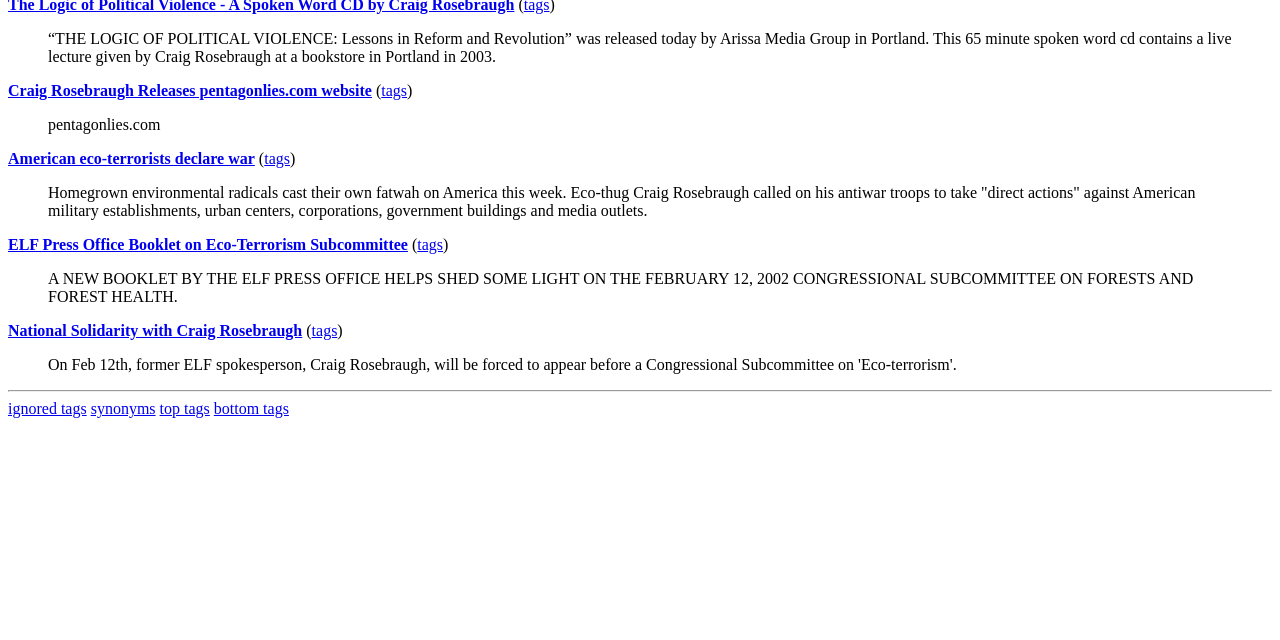From the webpage screenshot, identify the region described by Theory which solves everything. Provide the bounding box coordinates as (top-left x, top-left y, bottom-right x, bottom-right y), with each value being a floating point number between 0 and 1.

None